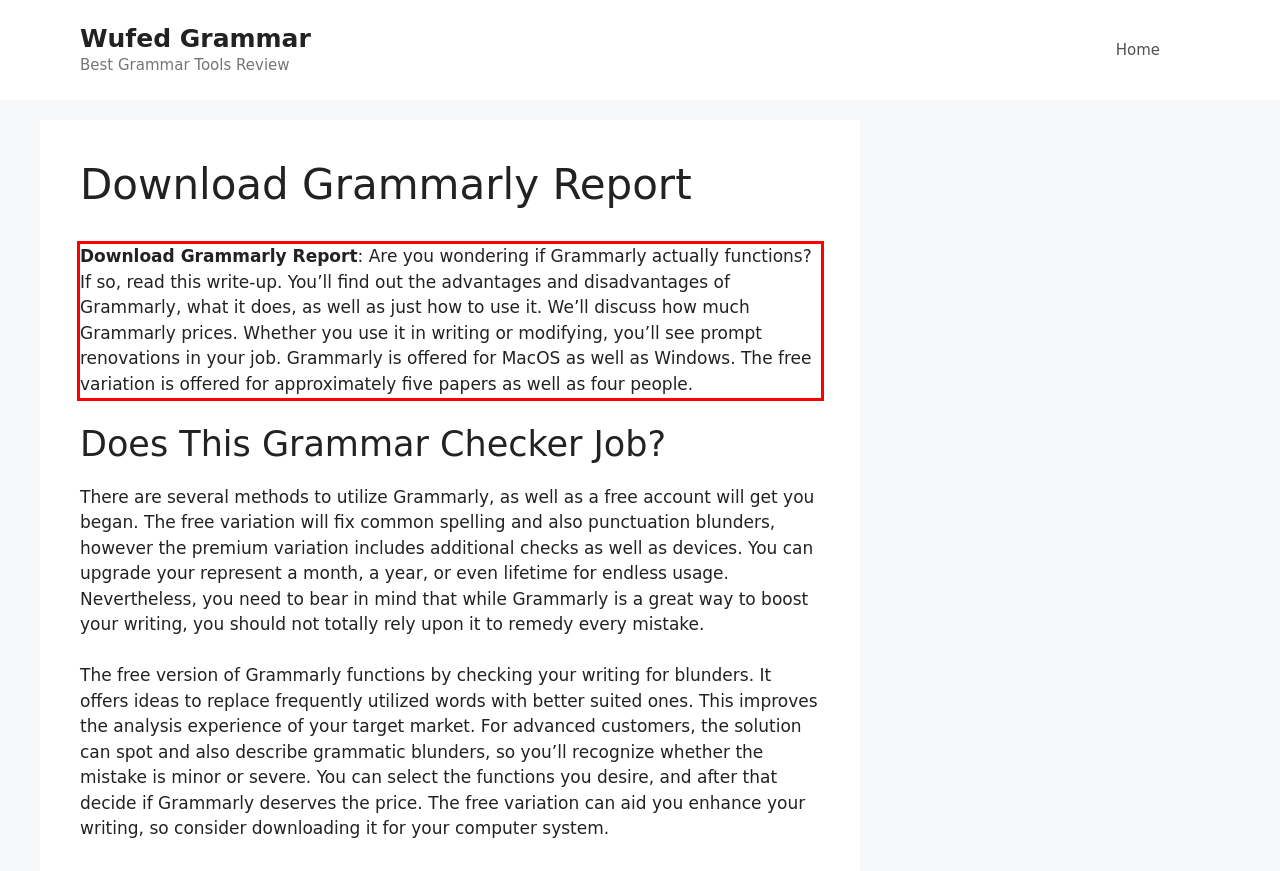Examine the webpage screenshot and use OCR to recognize and output the text within the red bounding box.

Download Grammarly Report: Are you wondering if Grammarly actually functions? If so, read this write-up. You’ll find out the advantages and disadvantages of Grammarly, what it does, as well as just how to use it. We’ll discuss how much Grammarly prices. Whether you use it in writing or modifying, you’ll see prompt renovations in your job. Grammarly is offered for MacOS as well as Windows. The free variation is offered for approximately five papers as well as four people.